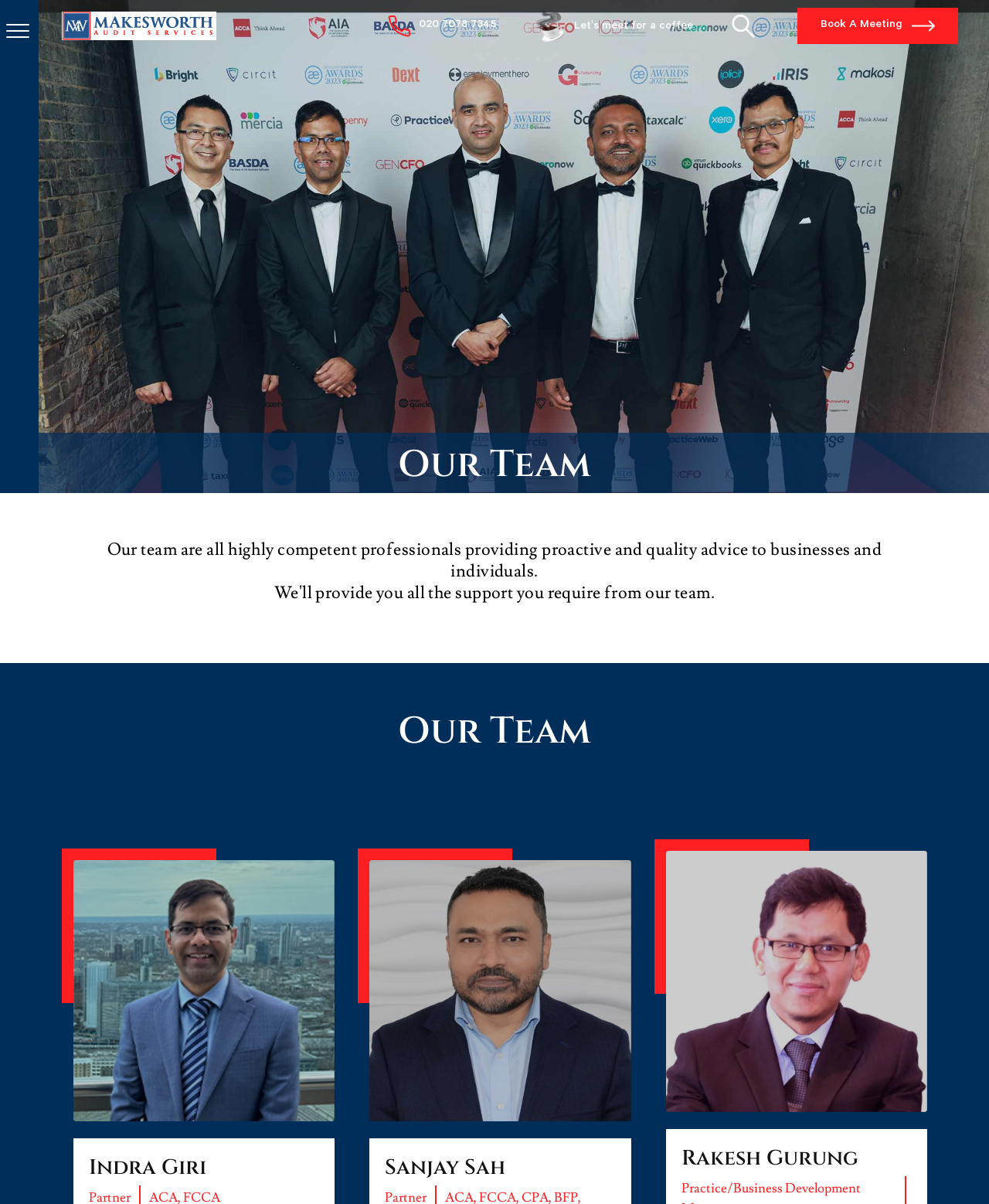What is Indra's profession?
Answer the question with a detailed and thorough explanation.

I found Indra's profession by reading his description, which states that he is a 'qualified Chartered Accountant and a Registered Auditor'.